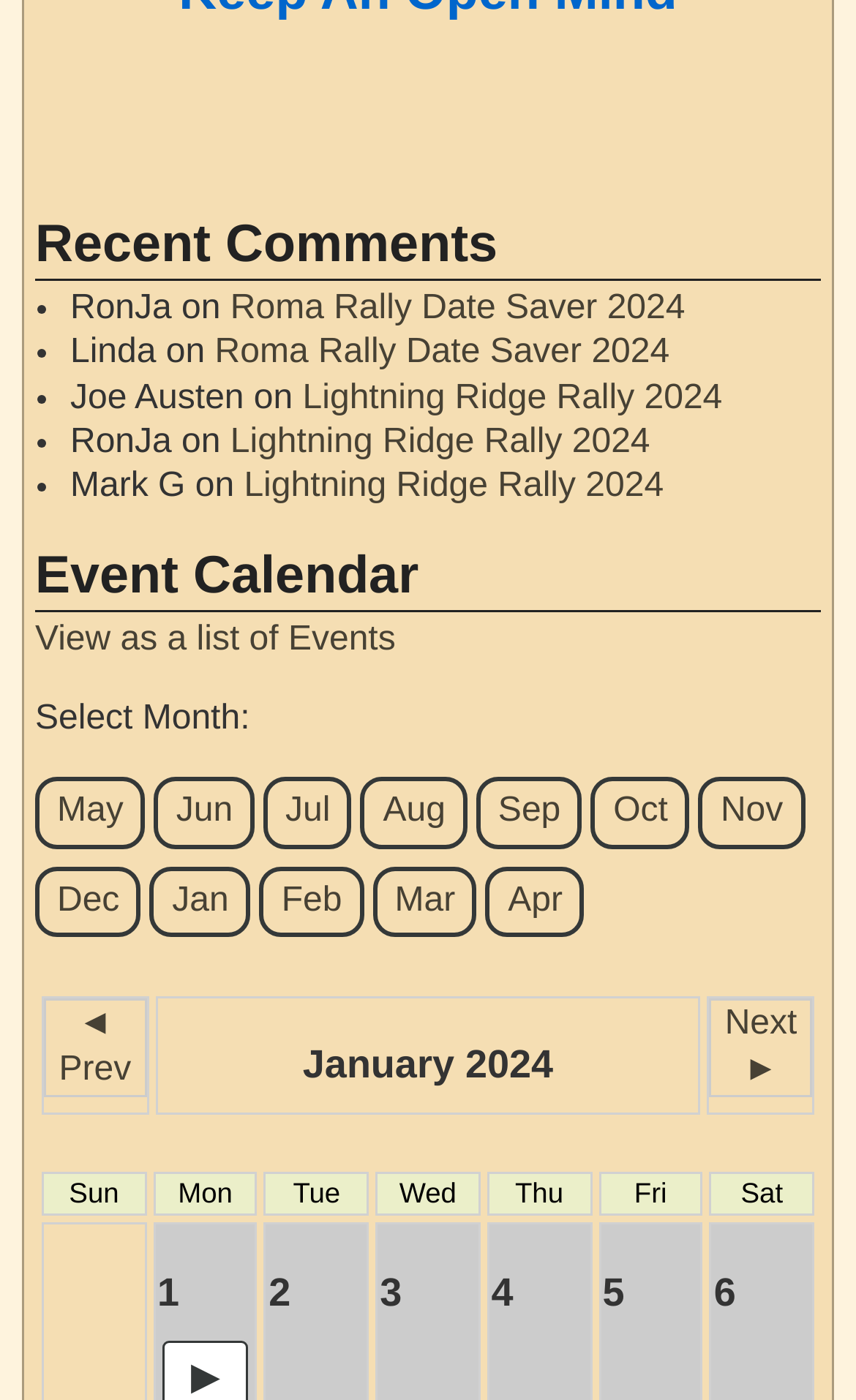Locate the UI element described by Lightning Ridge Rally 2024 and provide its bounding box coordinates. Use the format (top-left x, top-left y, bottom-right x, bottom-right y) with all values as floating point numbers between 0 and 1.

[0.269, 0.302, 0.759, 0.329]